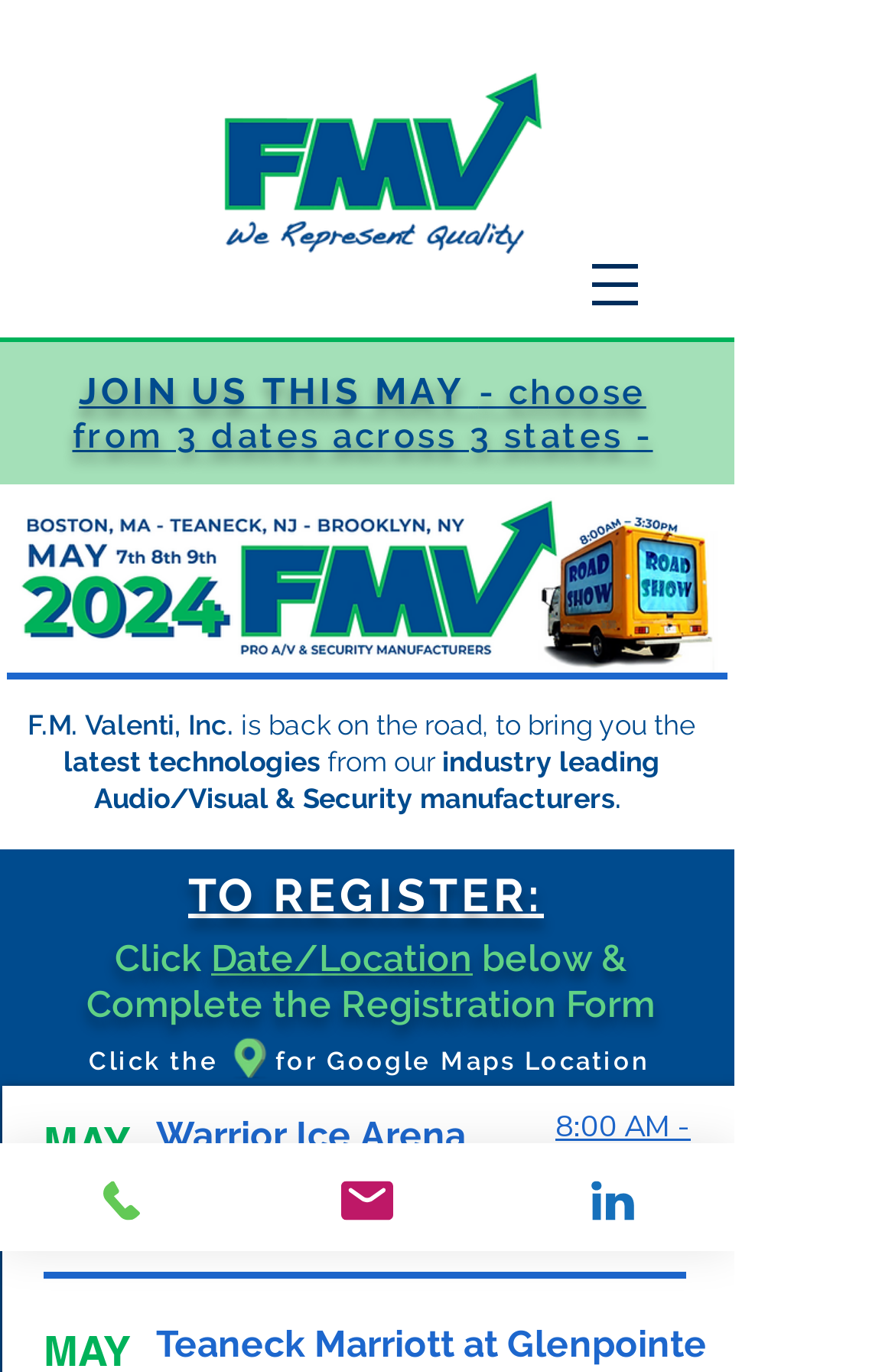Find and specify the bounding box coordinates that correspond to the clickable region for the instruction: "Click the FMV logo".

[0.233, 0.05, 0.623, 0.194]